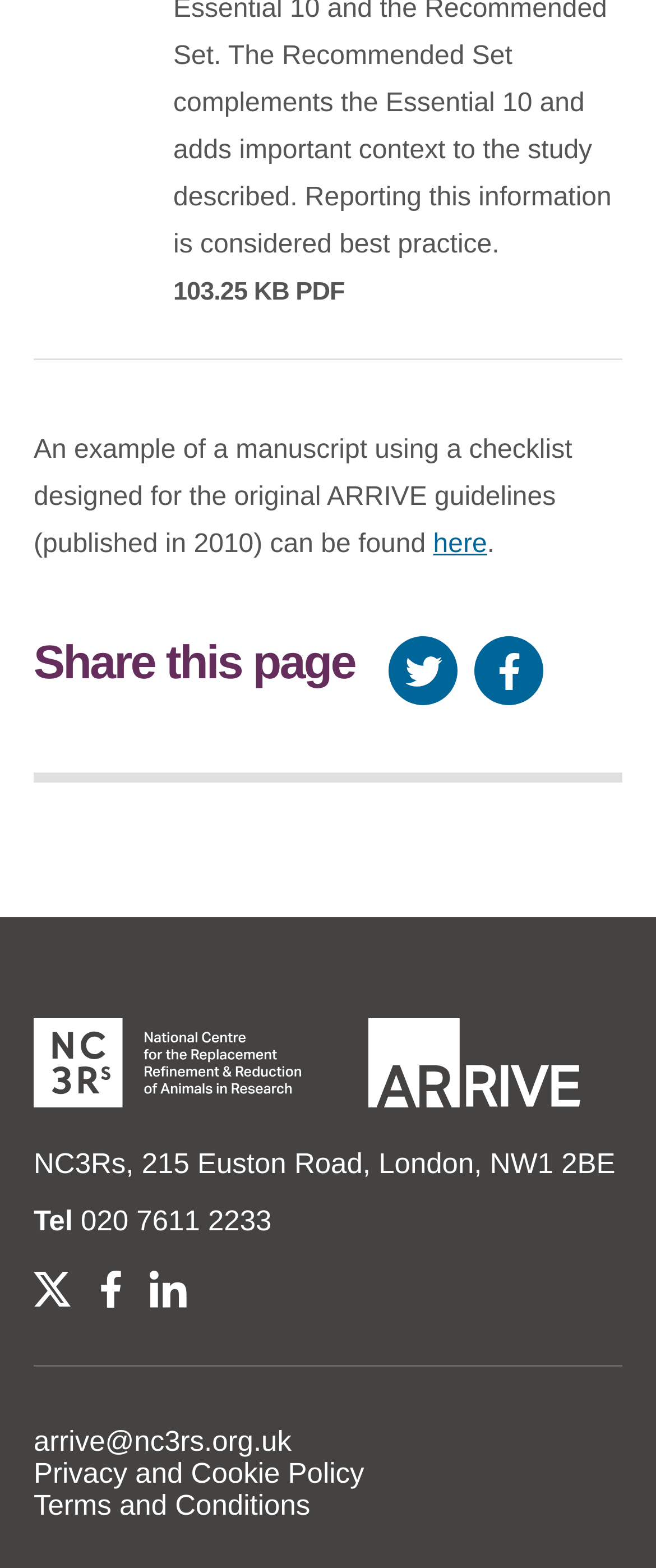Identify the bounding box coordinates for the region of the element that should be clicked to carry out the instruction: "Click to view the manuscript example". The bounding box coordinates should be four float numbers between 0 and 1, i.e., [left, top, right, bottom].

[0.66, 0.338, 0.742, 0.356]